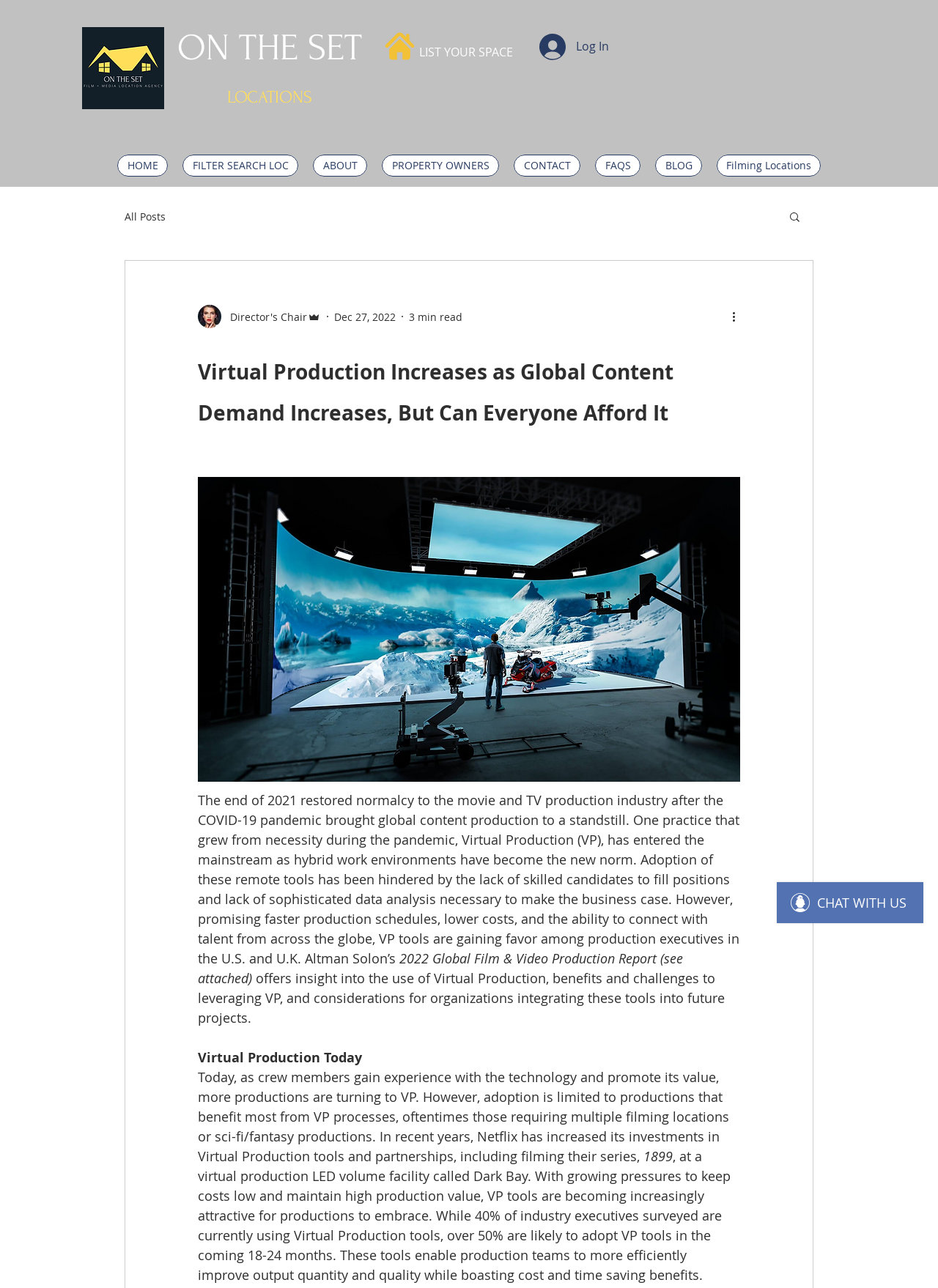Find the bounding box coordinates of the clickable area required to complete the following action: "List your space".

[0.447, 0.035, 0.547, 0.046]